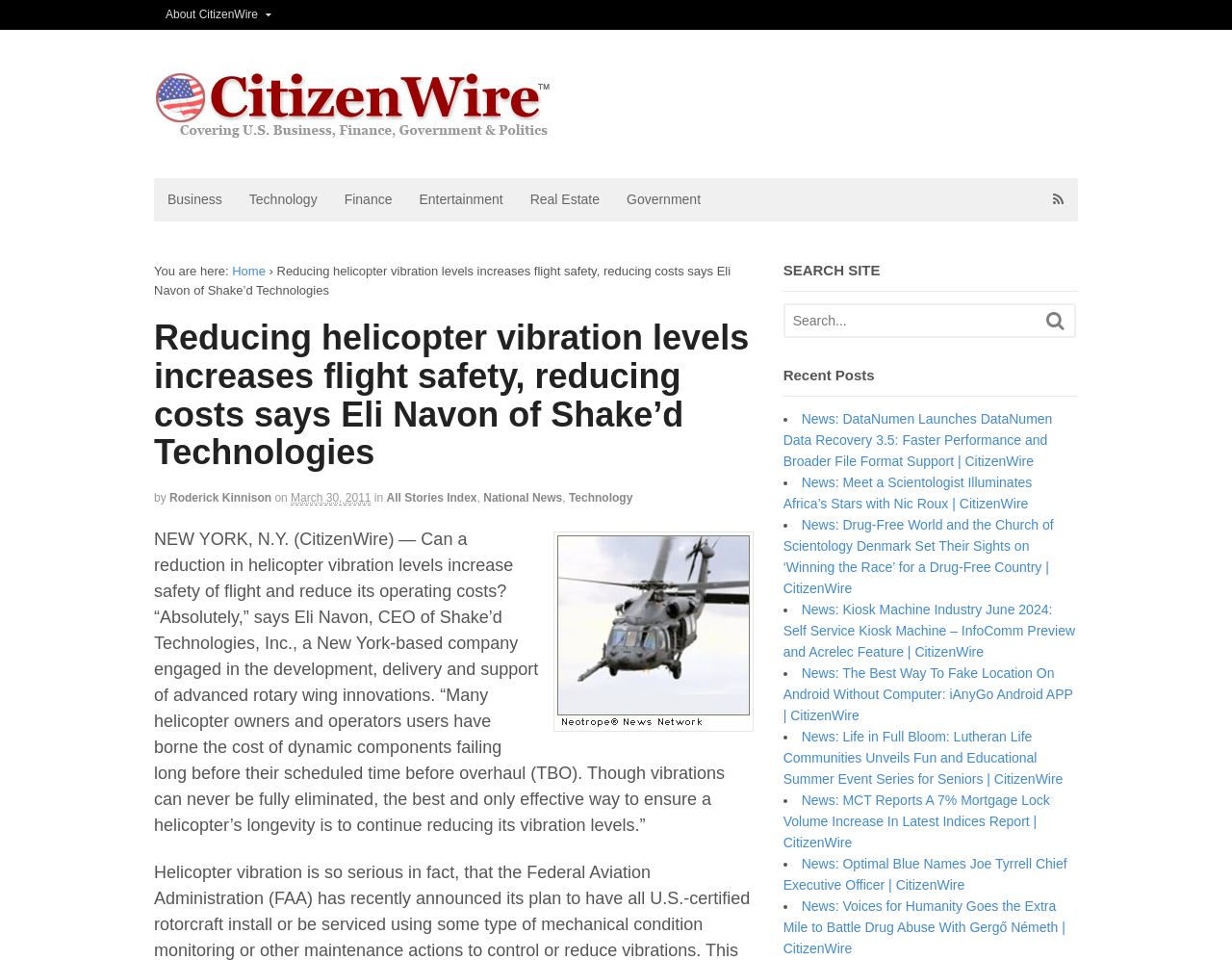Provide the bounding box coordinates of the area you need to click to execute the following instruction: "View the 'Recent Posts' section".

[0.636, 0.382, 0.875, 0.413]